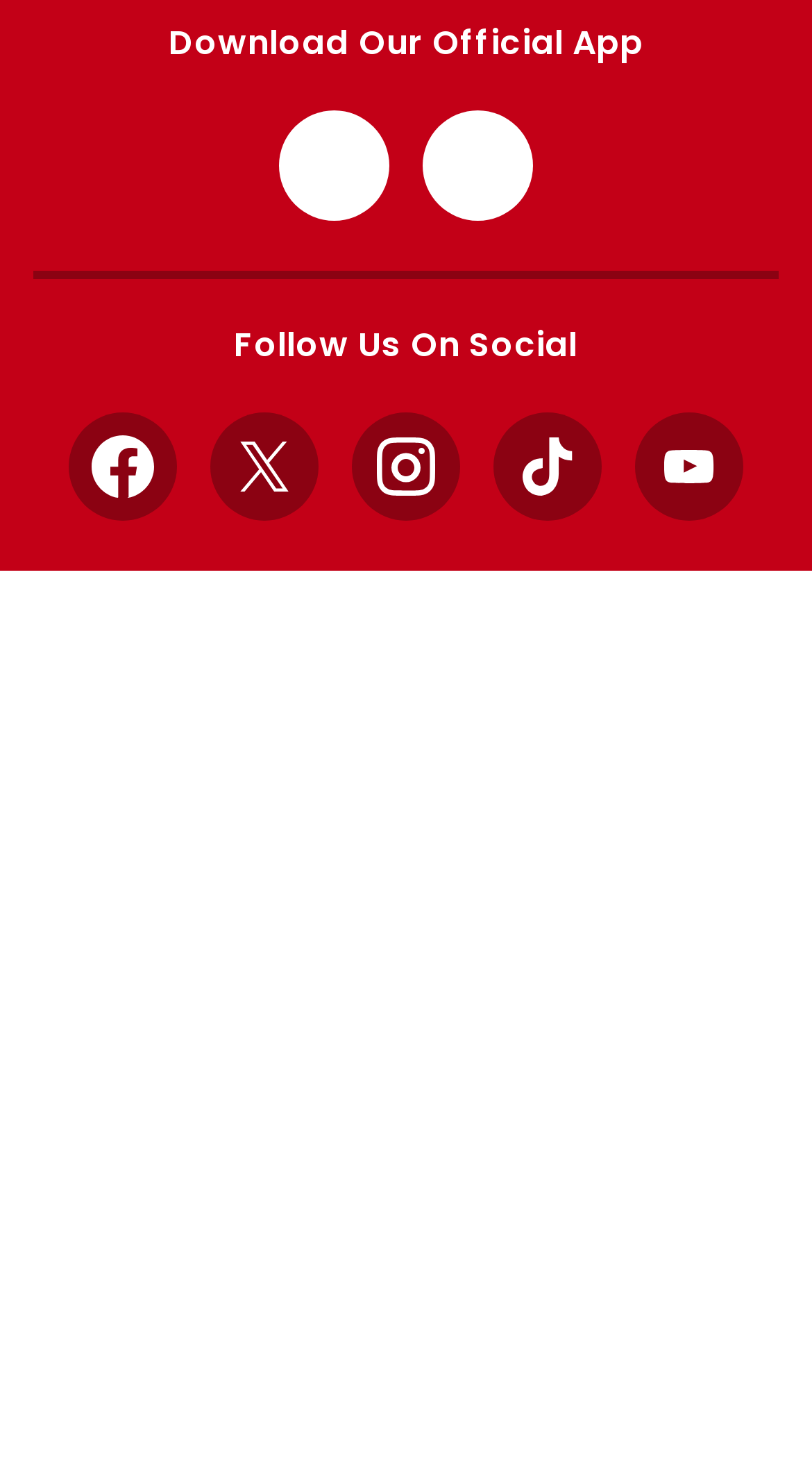Identify the bounding box of the UI element that matches this description: "Business Process Management".

None